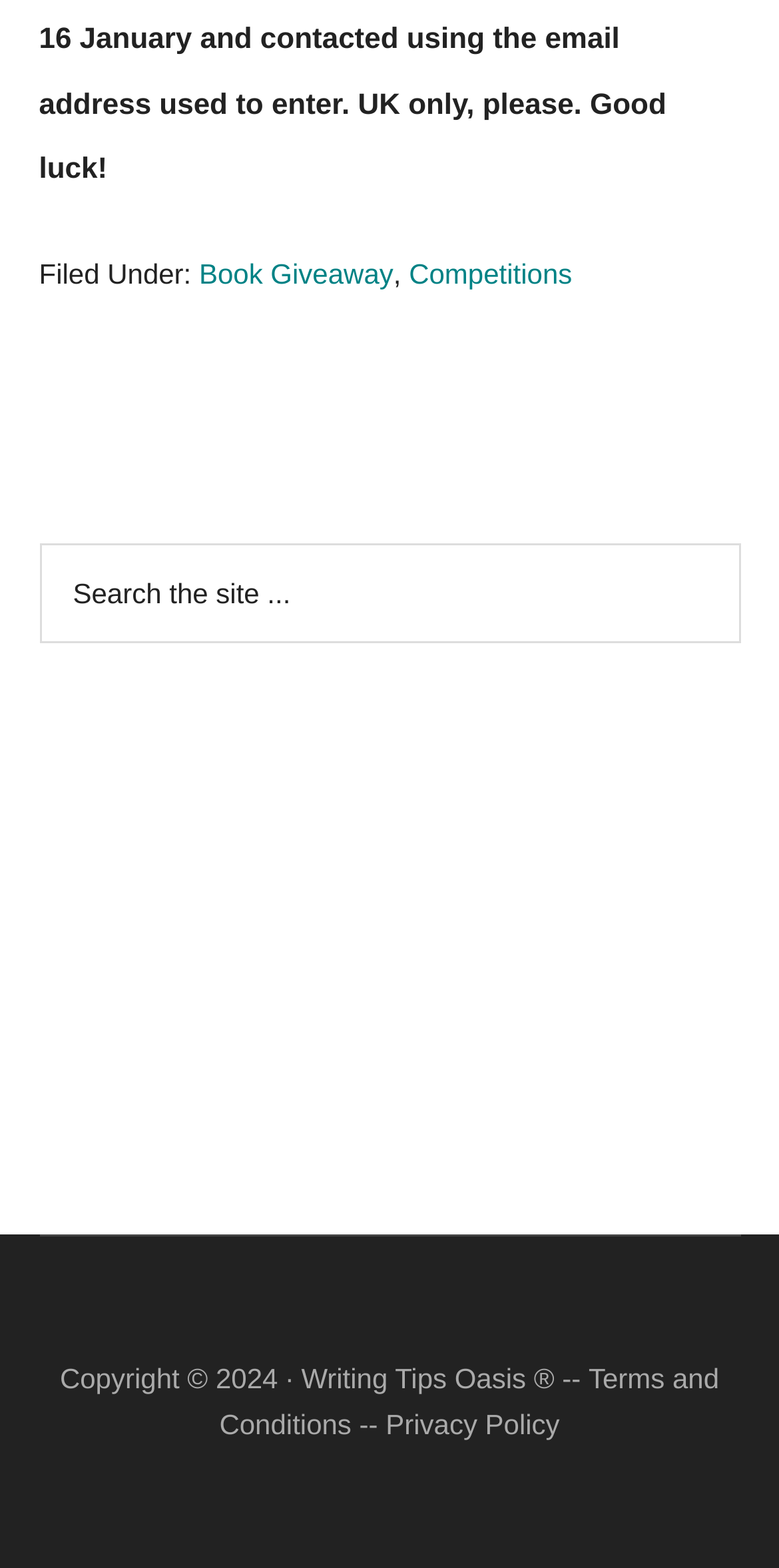Identify the bounding box coordinates for the UI element described as follows: "Book Giveaway". Ensure the coordinates are four float numbers between 0 and 1, formatted as [left, top, right, bottom].

[0.256, 0.164, 0.505, 0.184]